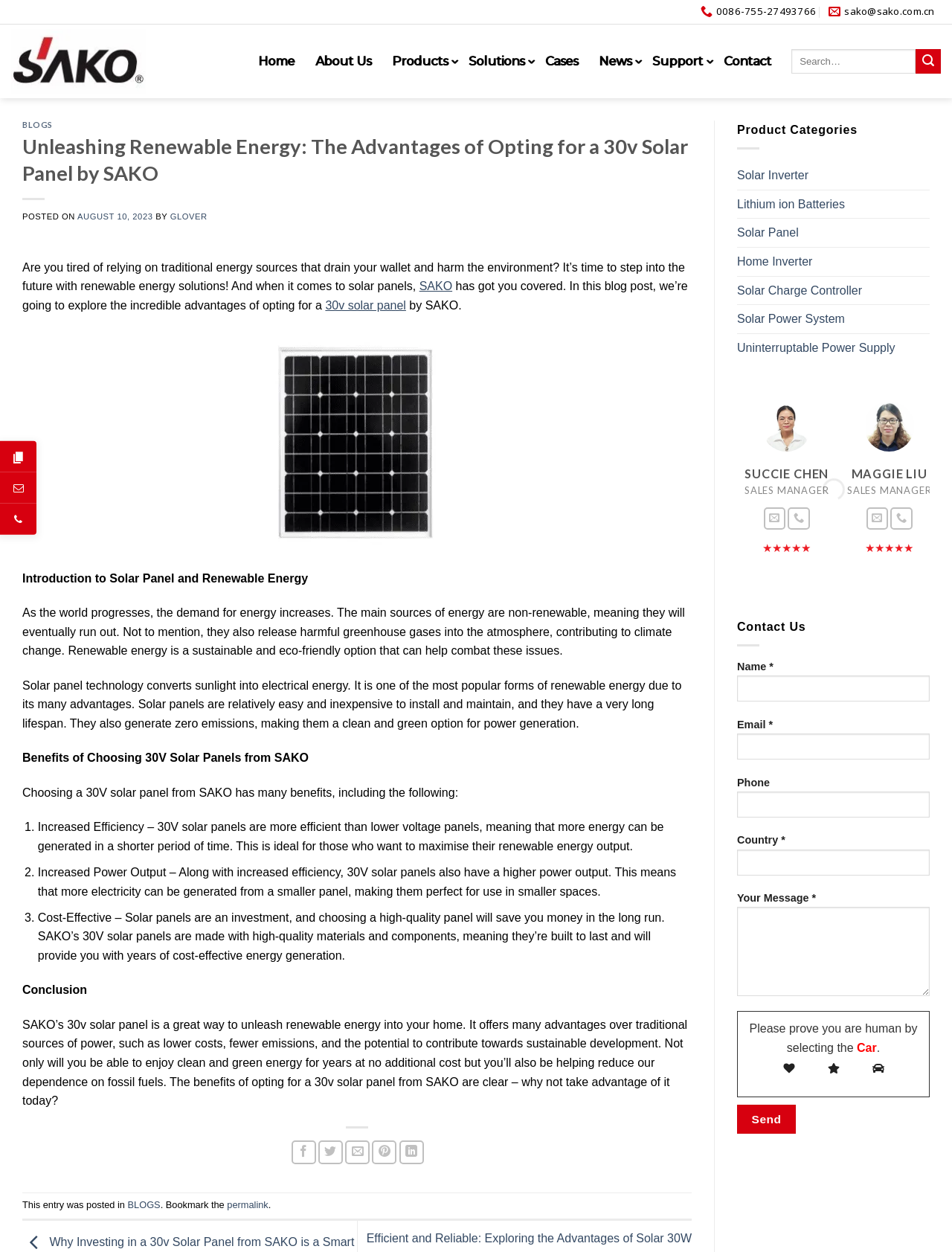Please identify the bounding box coordinates of where to click in order to follow the instruction: "Read the blog post about Unleashing Renewable Energy".

[0.023, 0.107, 0.727, 0.149]